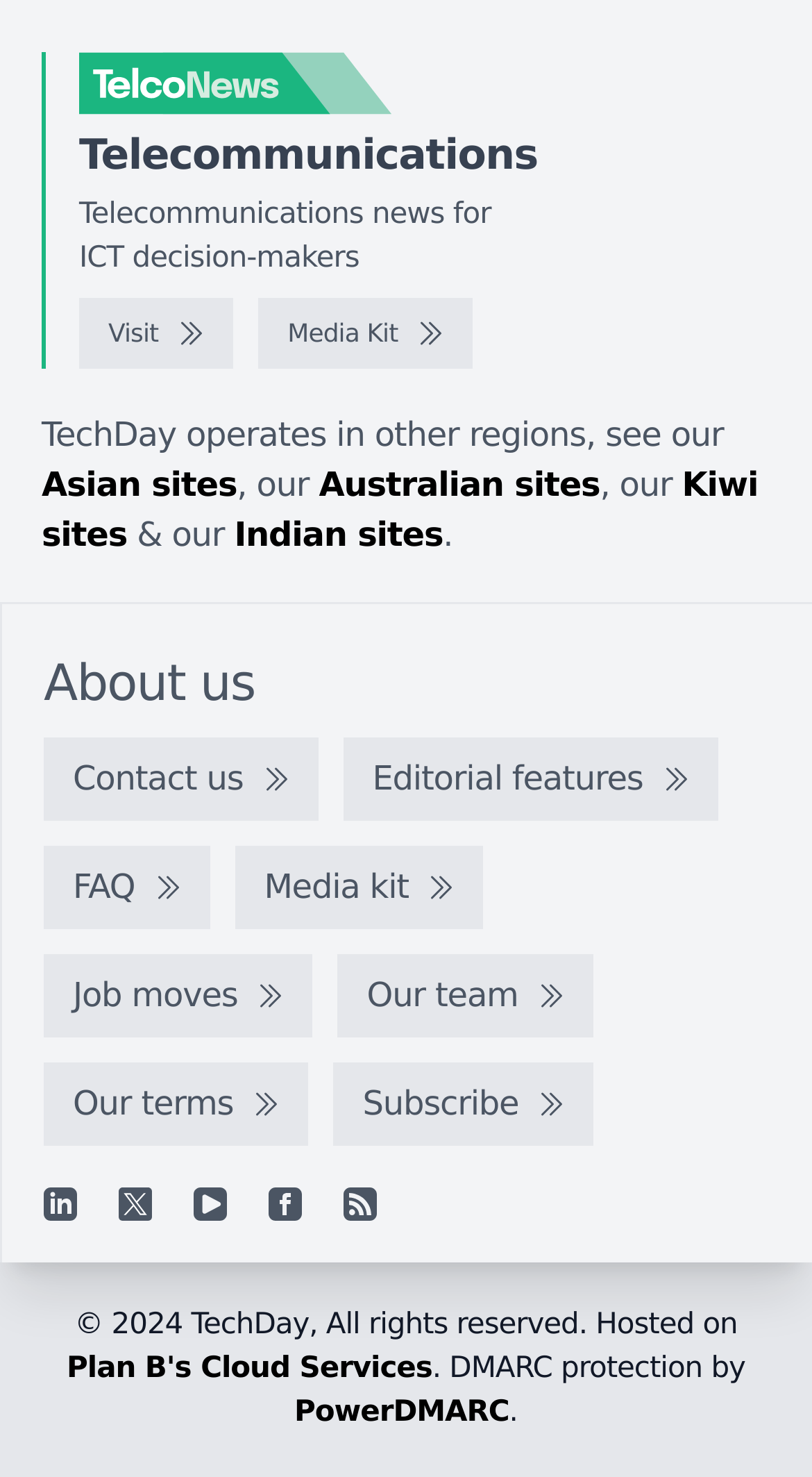Please find and report the bounding box coordinates of the element to click in order to perform the following action: "Read about the Media Kit". The coordinates should be expressed as four float numbers between 0 and 1, in the format [left, top, right, bottom].

[0.318, 0.202, 0.582, 0.25]